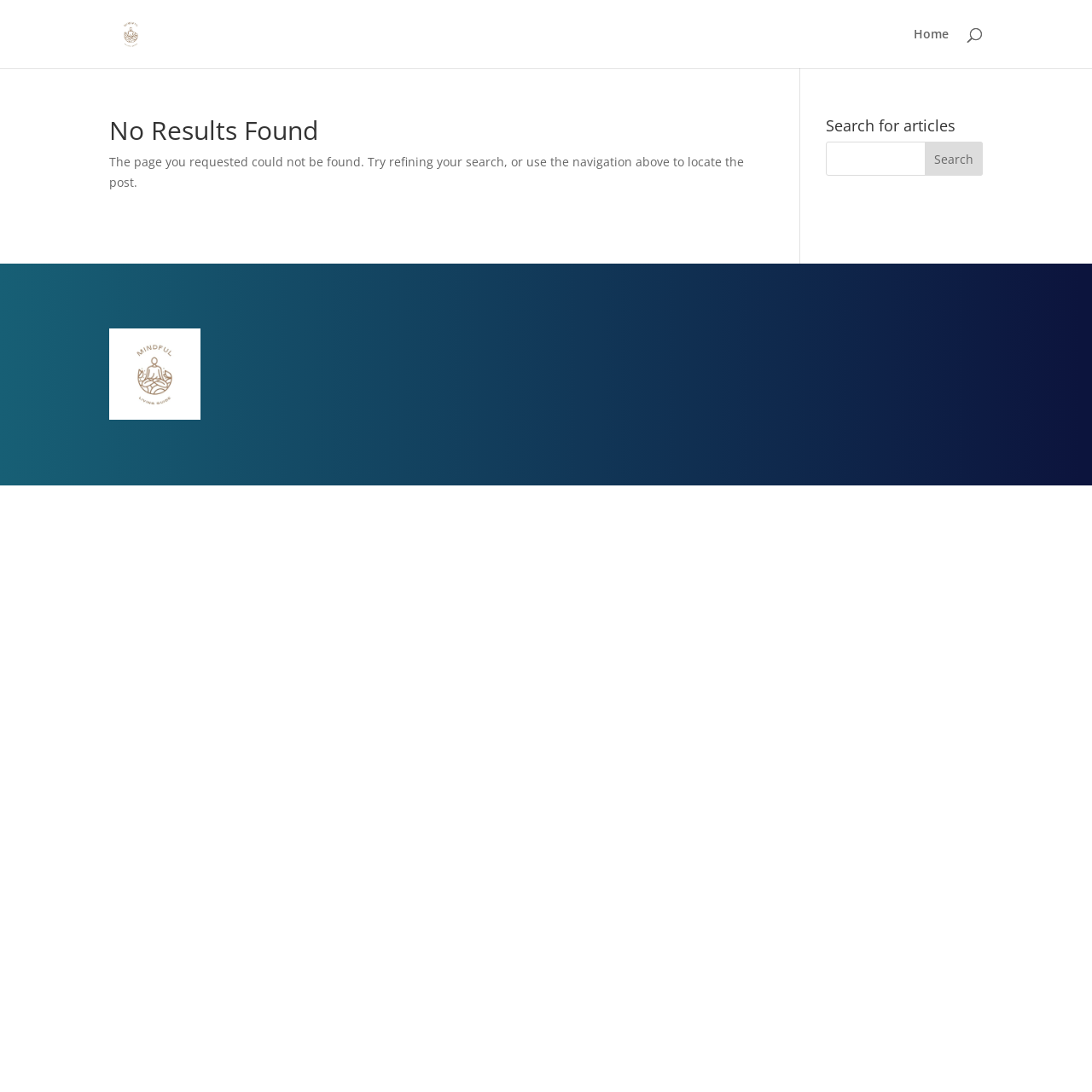Identify the bounding box of the HTML element described as: "Home".

[0.837, 0.026, 0.869, 0.062]